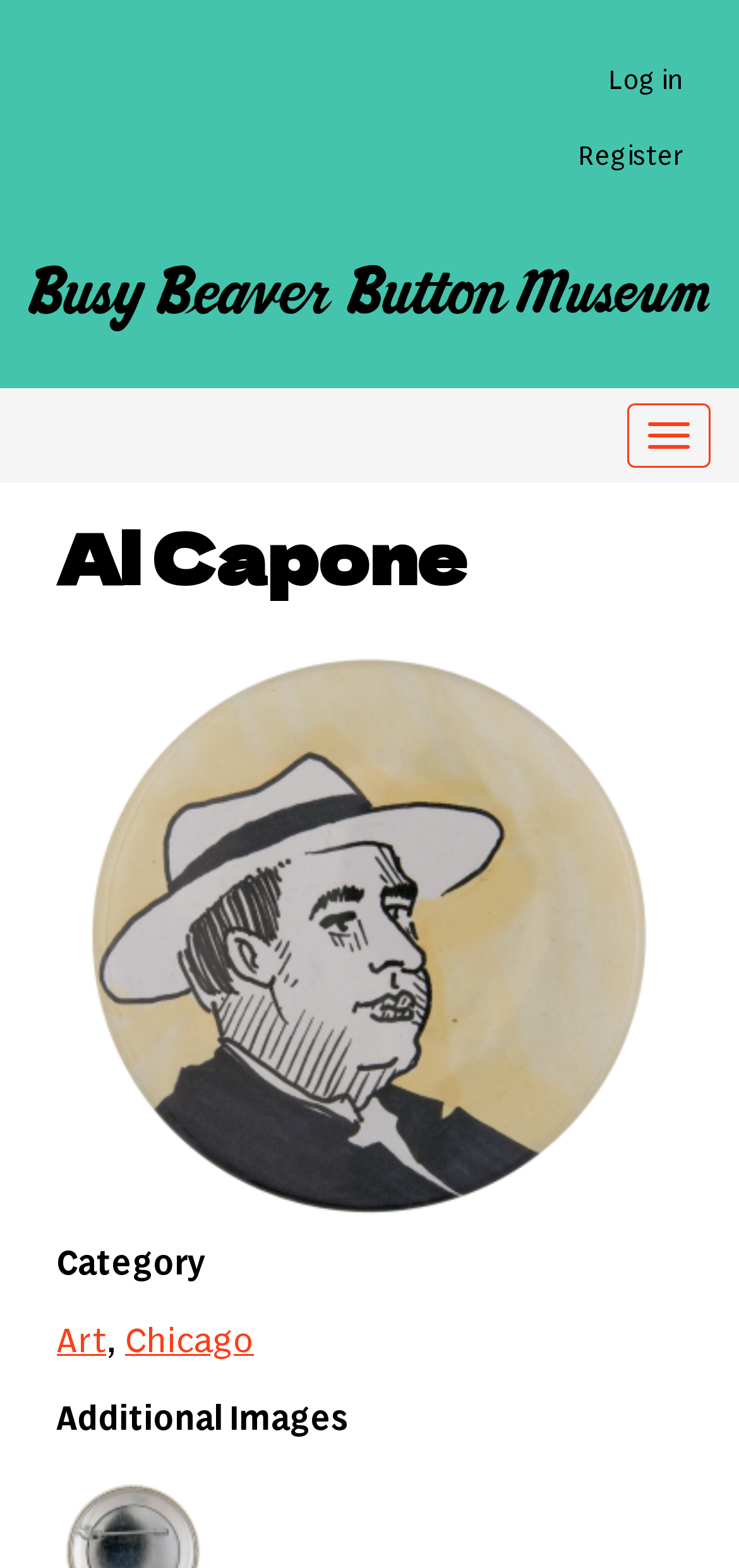What is the text of the first link in the navigation menu?
Please use the image to deliver a detailed and complete answer.

I found the answer by looking at the link element with the text 'Home' which is a child of the root element.